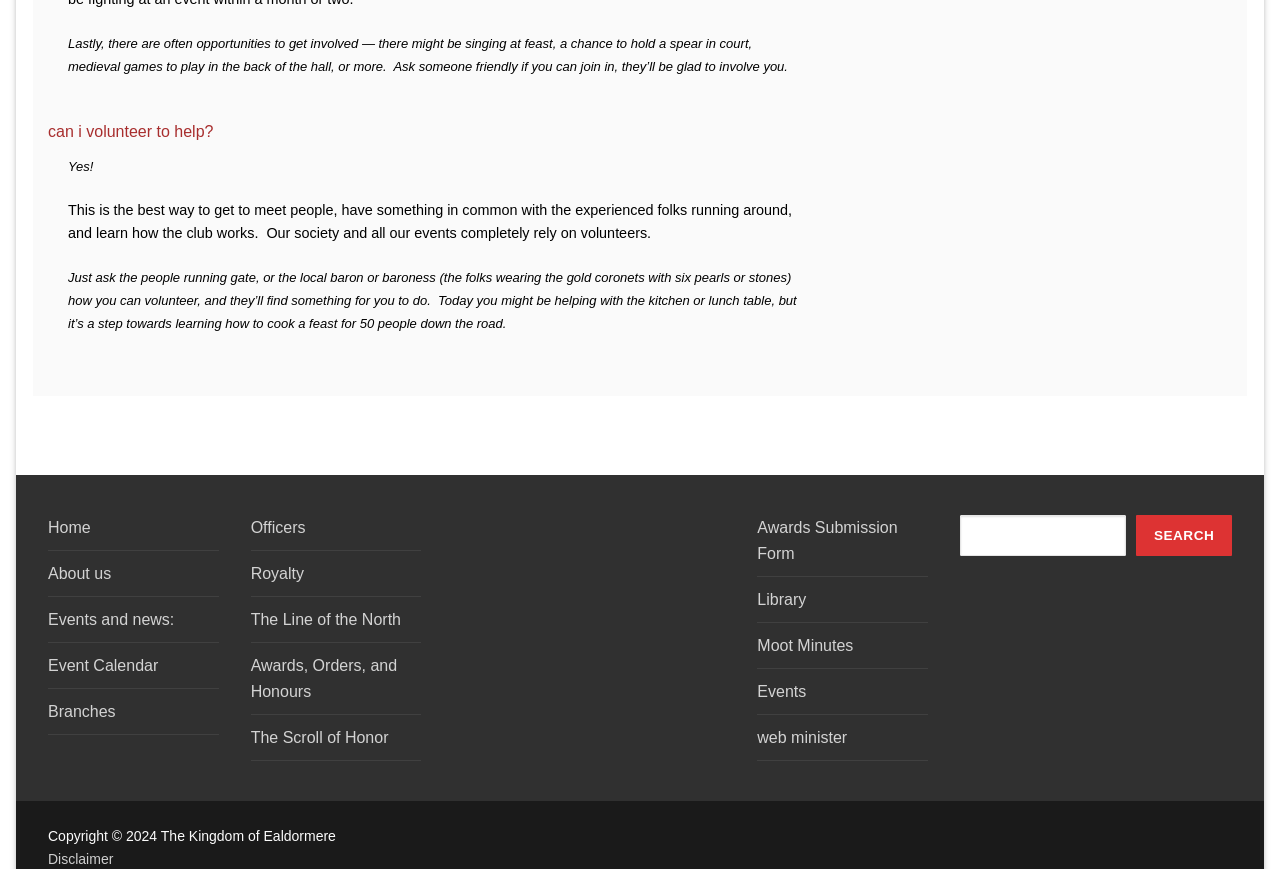Utilize the details in the image to thoroughly answer the following question: What is the role of the people wearing gold coronets with six pearls or stones?

According to the text, the people wearing gold coronets with six pearls or stones are the local baron or baroness, and they can be asked how to volunteer.